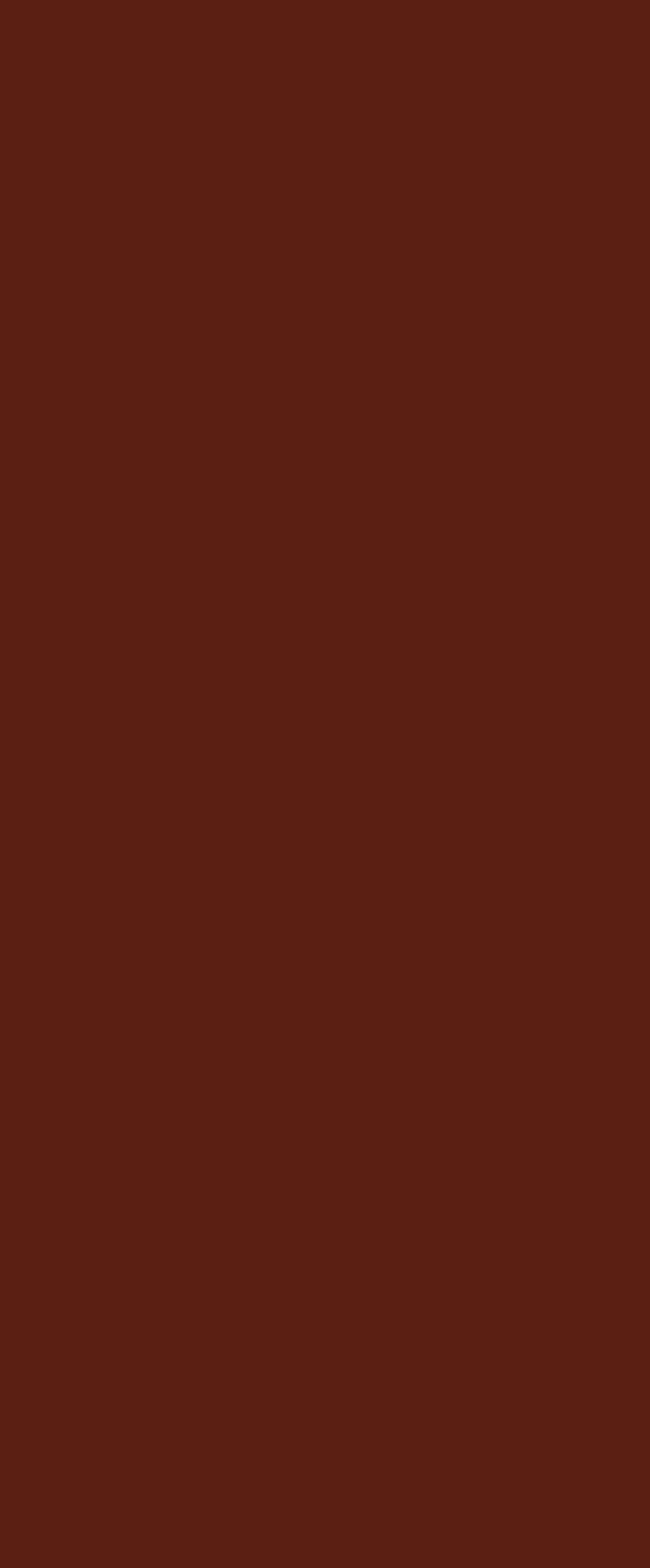Identify the bounding box coordinates of the clickable section necessary to follow the following instruction: "Read post 'Luck of the Irish to ye'". The coordinates should be presented as four float numbers from 0 to 1, i.e., [left, top, right, bottom].

[0.076, 0.136, 0.42, 0.152]